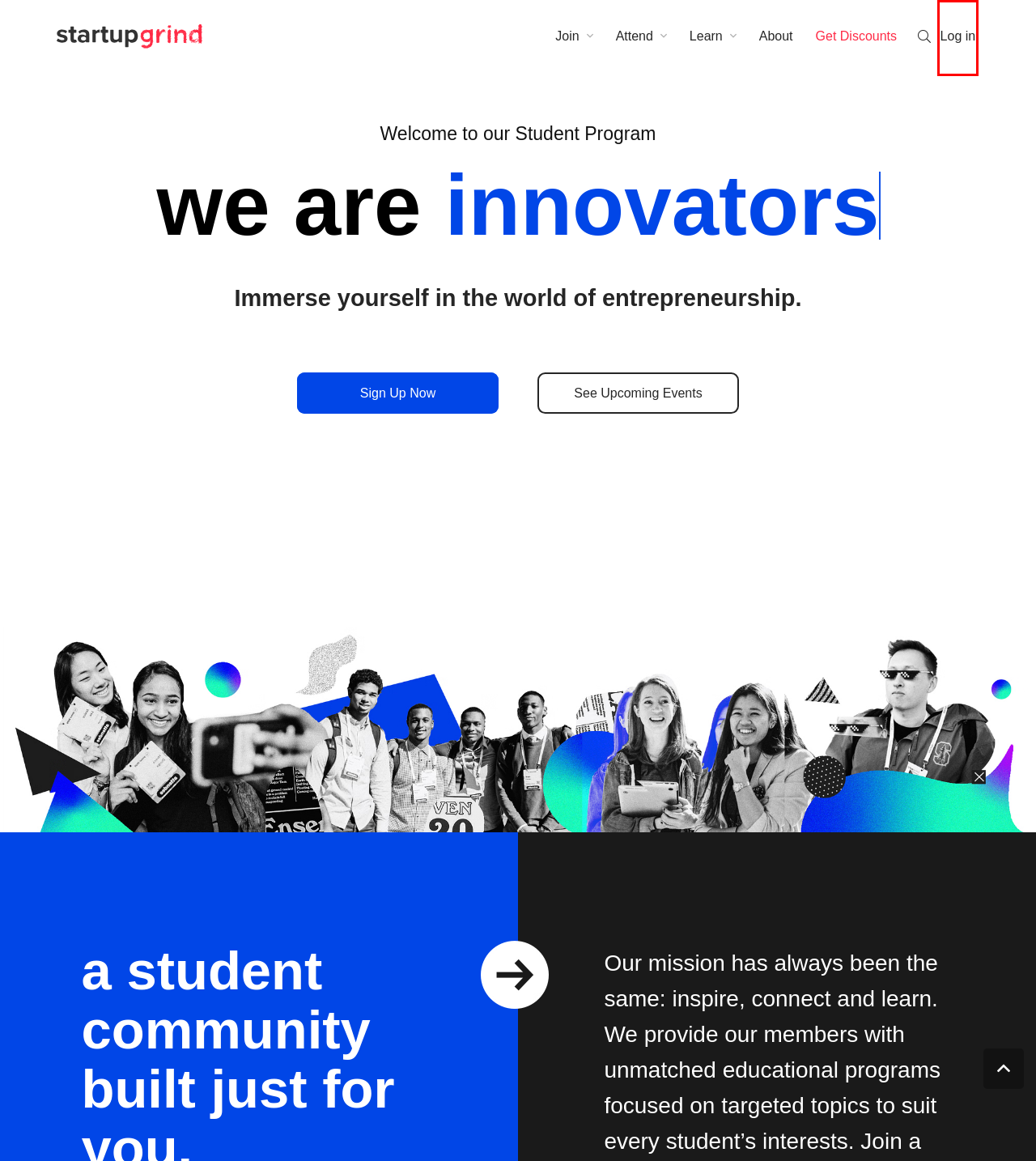You have a screenshot of a webpage with a red rectangle bounding box around a UI element. Choose the best description that matches the new page after clicking the element within the bounding box. The candidate descriptions are:
A. Privacy Policy | Startup Grind
B. Login | Startup Grind
C. Terms of Service | Startup Grind
D. Startup Grind Student Program | Global Community for Entrepreneurs
E. Investor Program | Startup Grind
F. Overview | Startup Grind Preferred Partners
G. Startup Membership | Startup Program
H. SG Women's Month 2024 | Startup Grind

B